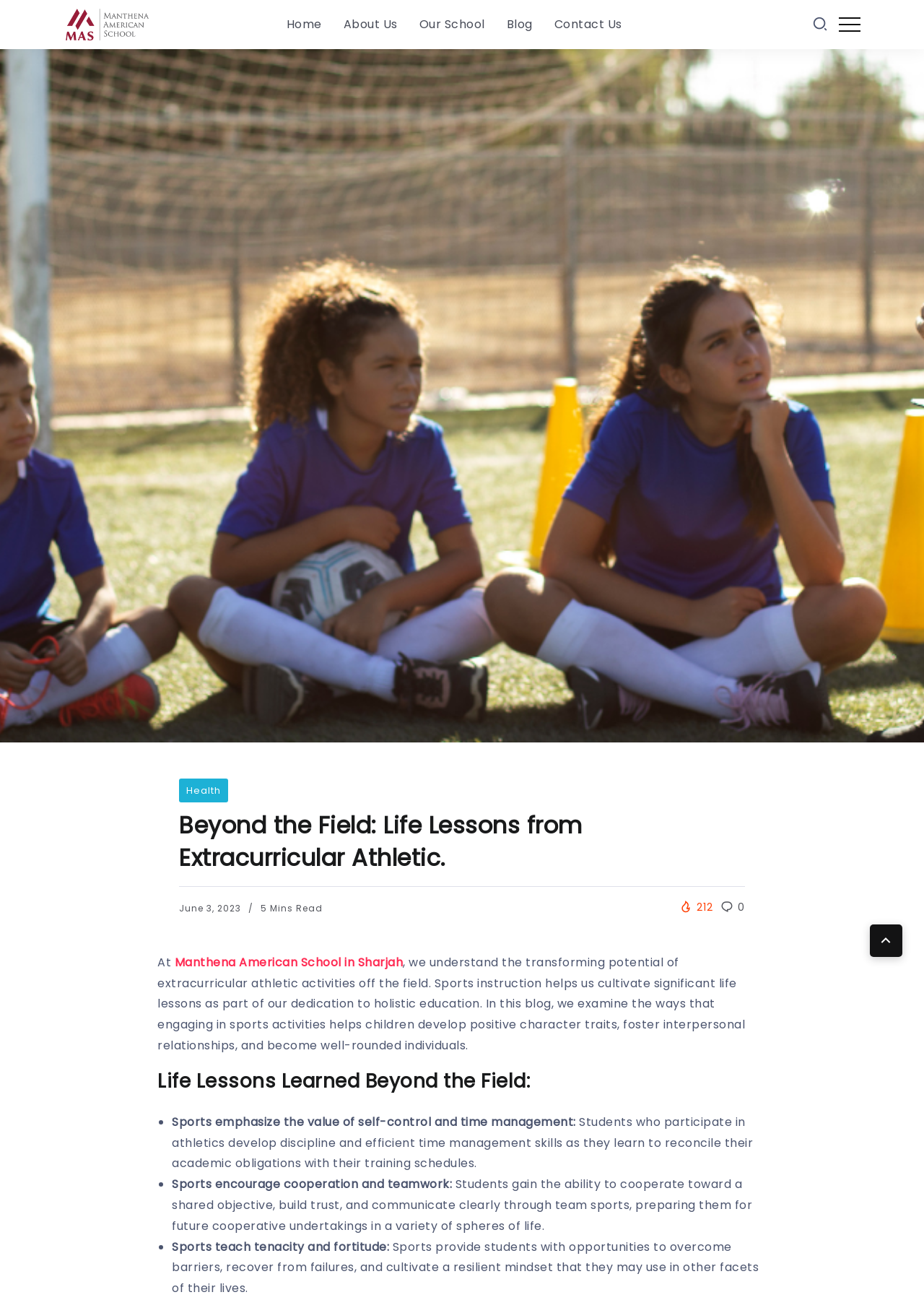How many views does the blog post have?
Please craft a detailed and exhaustive response to the question.

I found the answer by looking at the 'Views' section on the webpage, which is located near the top of the page, and it shows the number of views as 212.